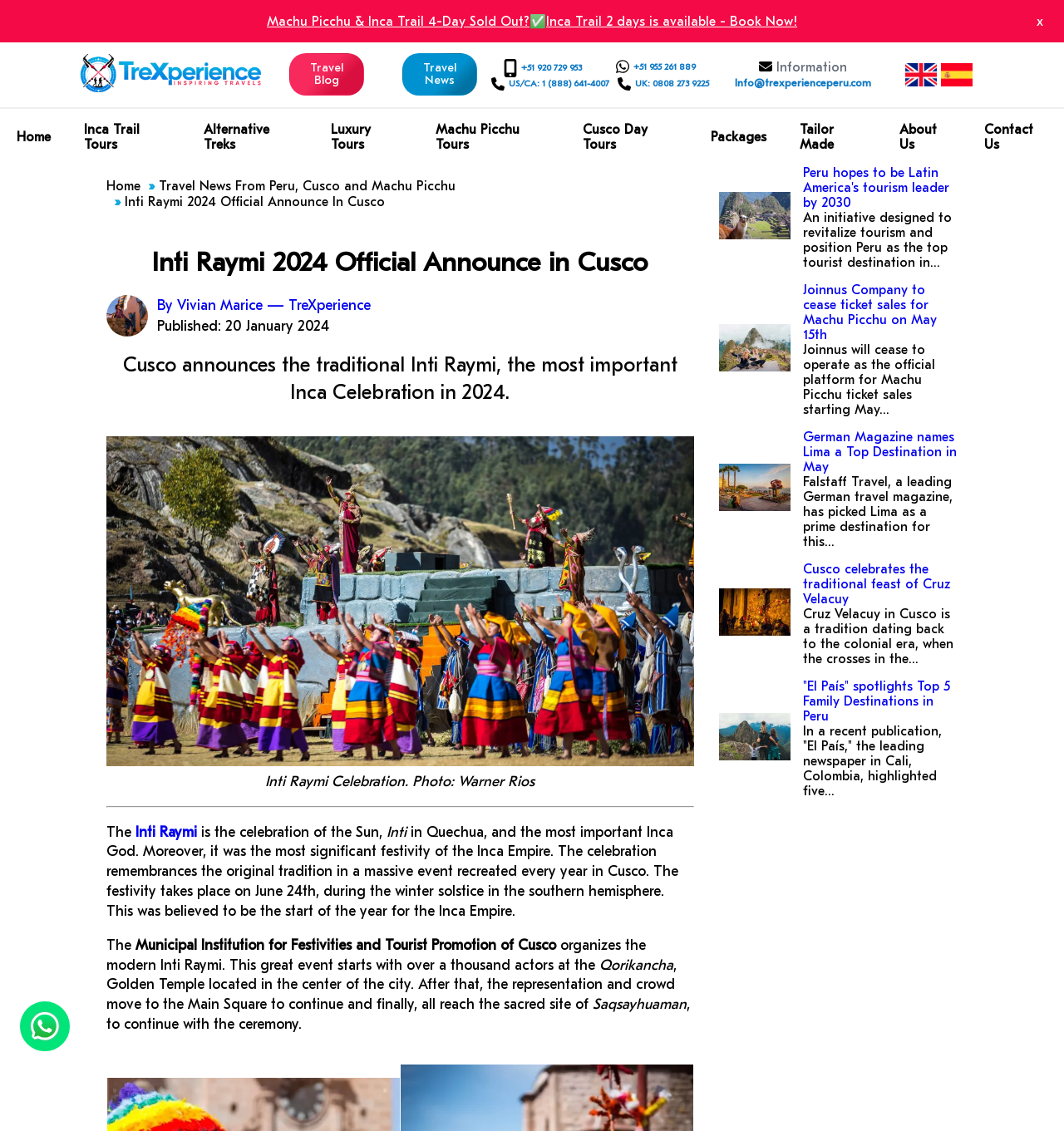Identify the bounding box coordinates of the element to click to follow this instruction: 'Click the 'Contact Us' link in the main navigation'. Ensure the coordinates are four float values between 0 and 1, provided as [left, top, right, bottom].

[0.91, 0.096, 1.0, 0.146]